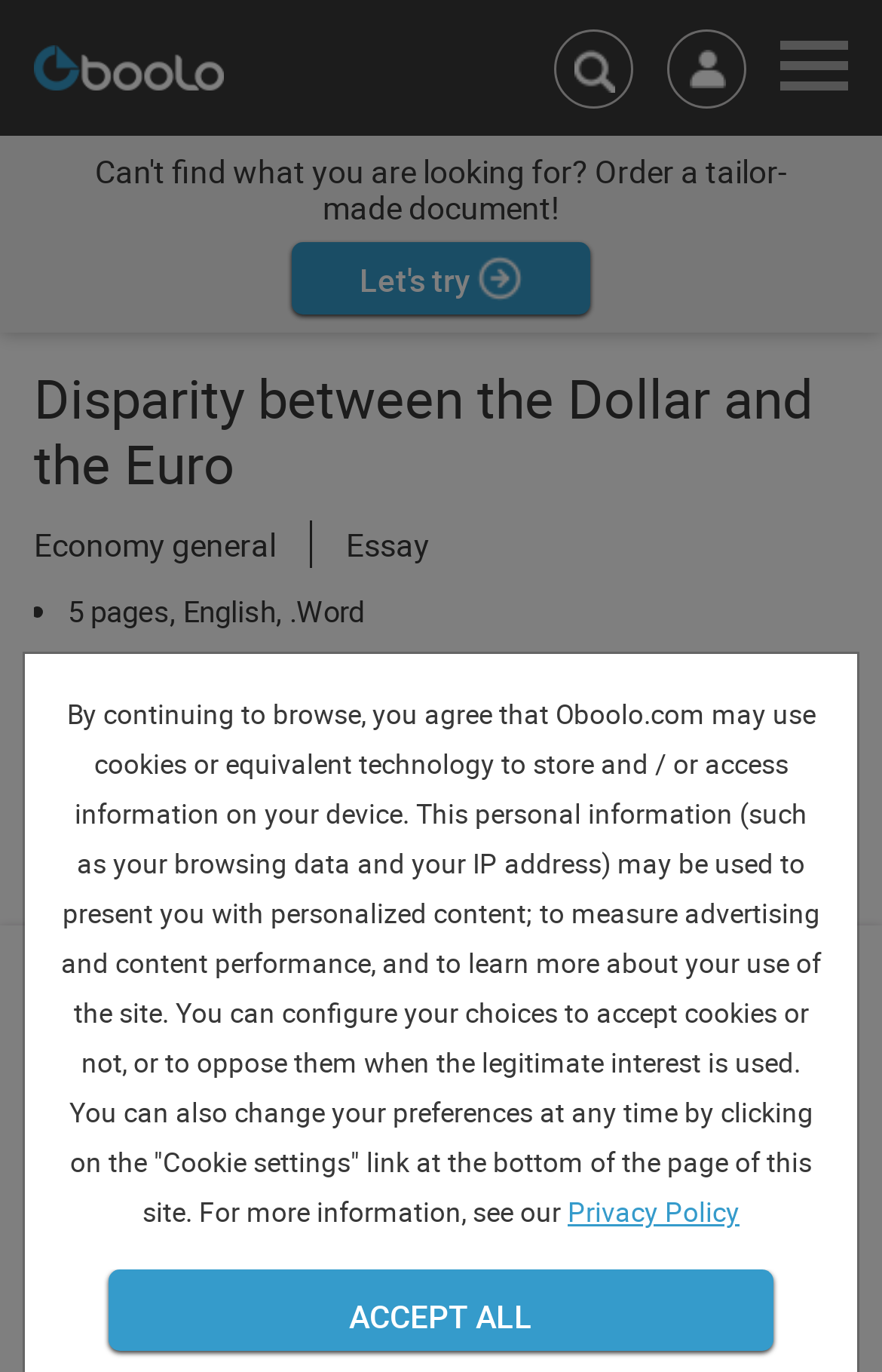Based on the image, give a detailed response to the question: What is the type of document?

The type of document can be determined by looking at the link 'Essay' which is located below the main heading 'Disparity between the Dollar and the Euro'.